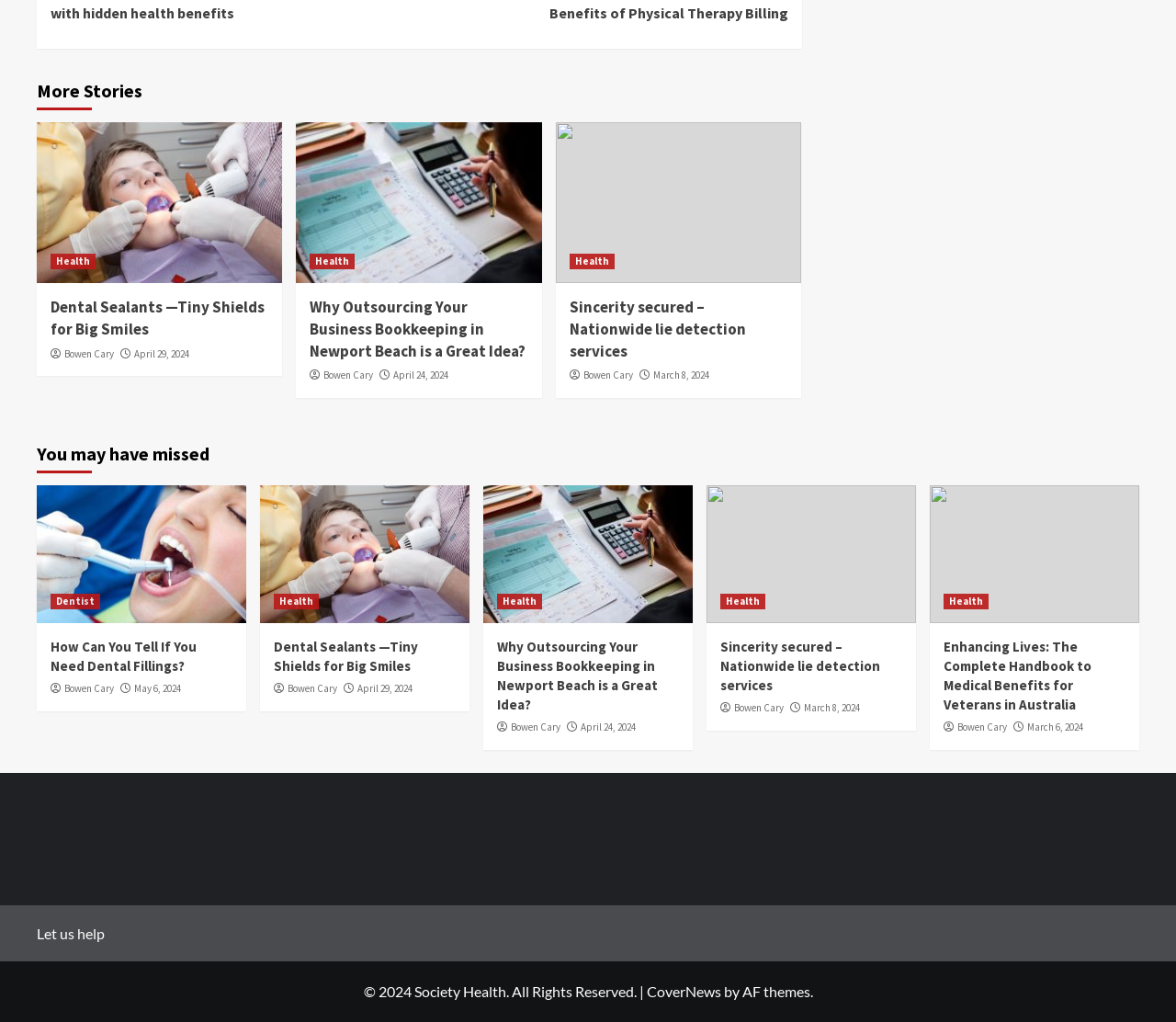What is the date of the third story?
Using the image, respond with a single word or phrase.

March 8, 2024